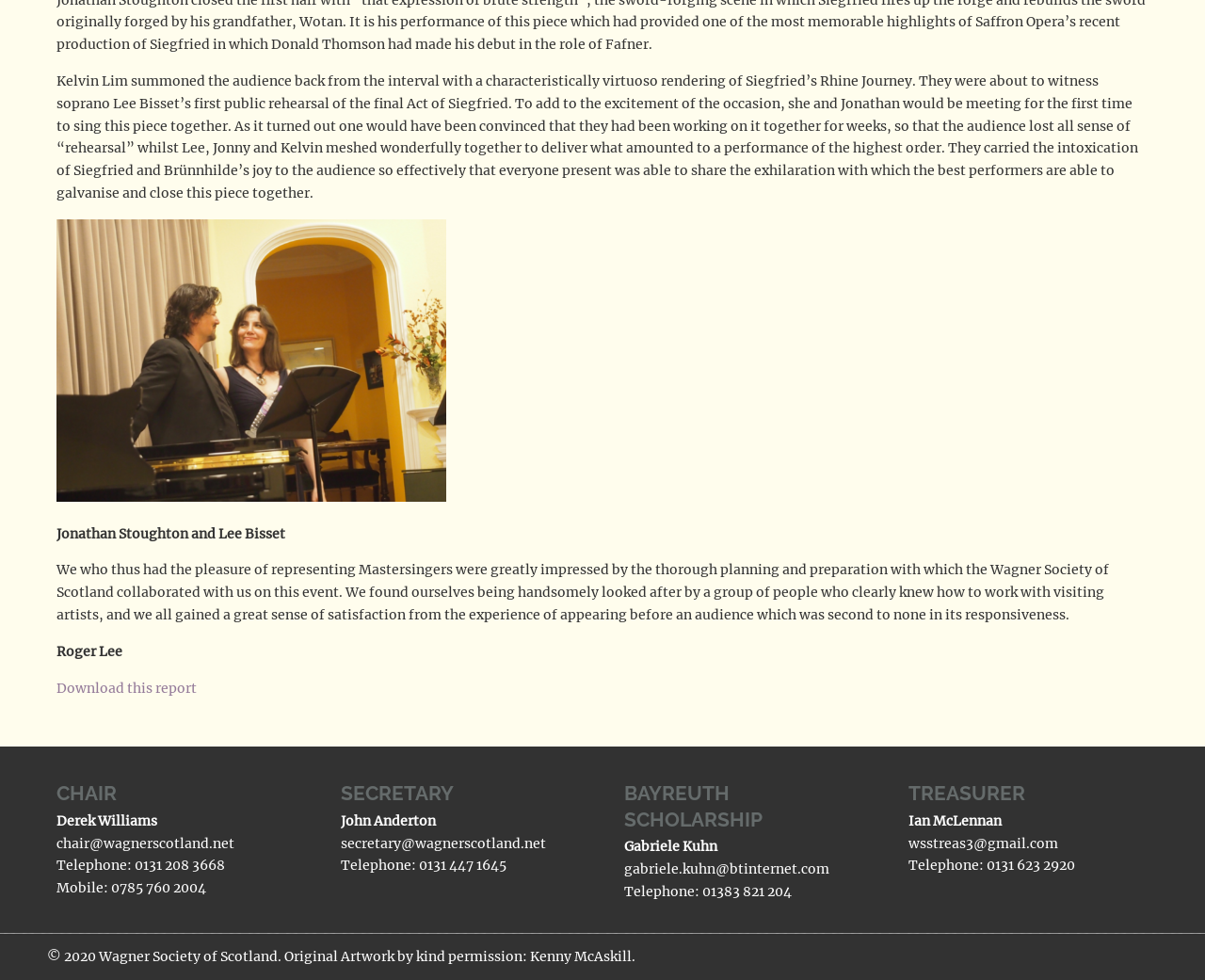Predict the bounding box of the UI element that fits this description: "Download this report".

[0.047, 0.693, 0.163, 0.711]